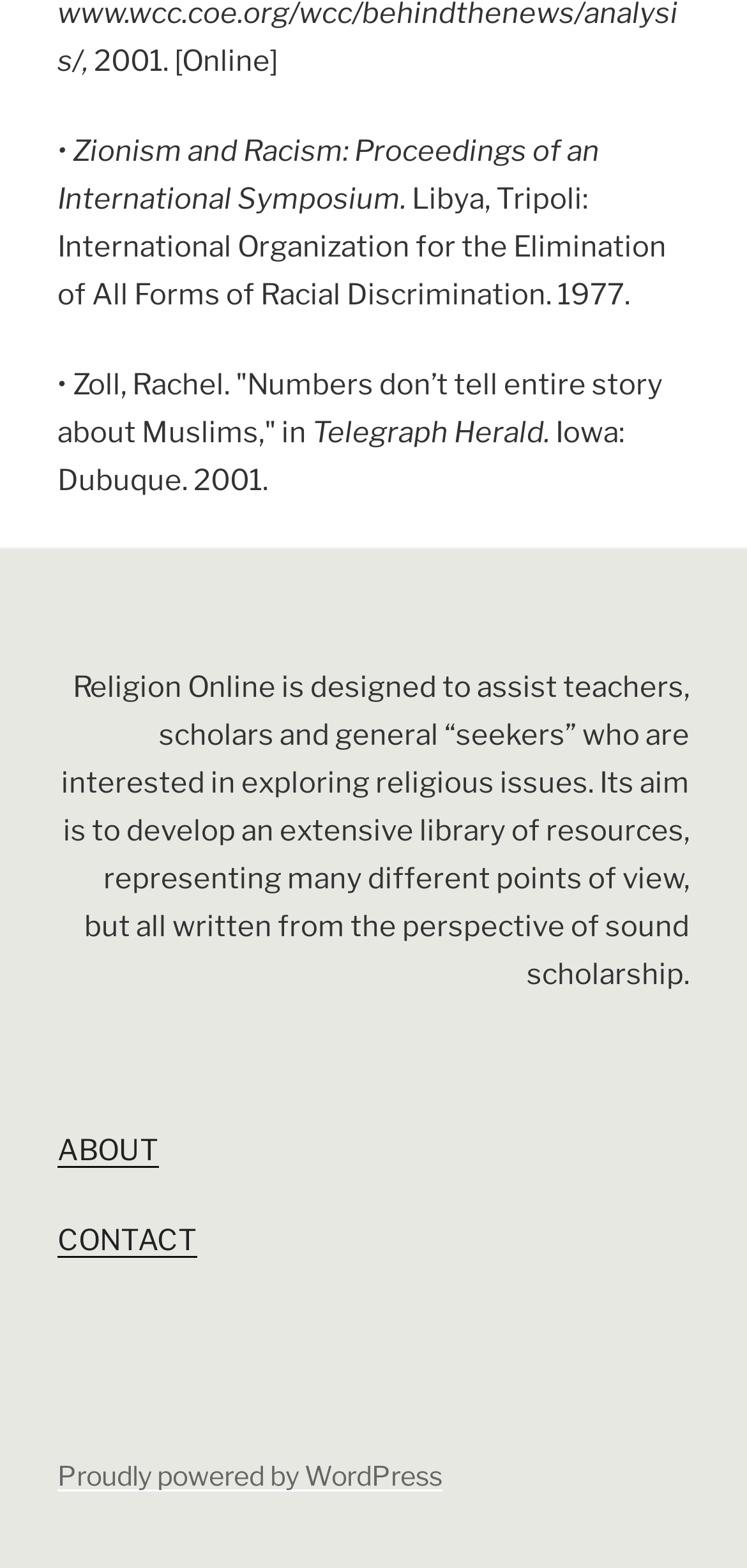Using the provided description Proudly powered by WordPress, find the bounding box coordinates for the UI element. Provide the coordinates in (top-left x, top-left y, bottom-right x, bottom-right y) format, ensuring all values are between 0 and 1.

[0.077, 0.93, 0.592, 0.951]